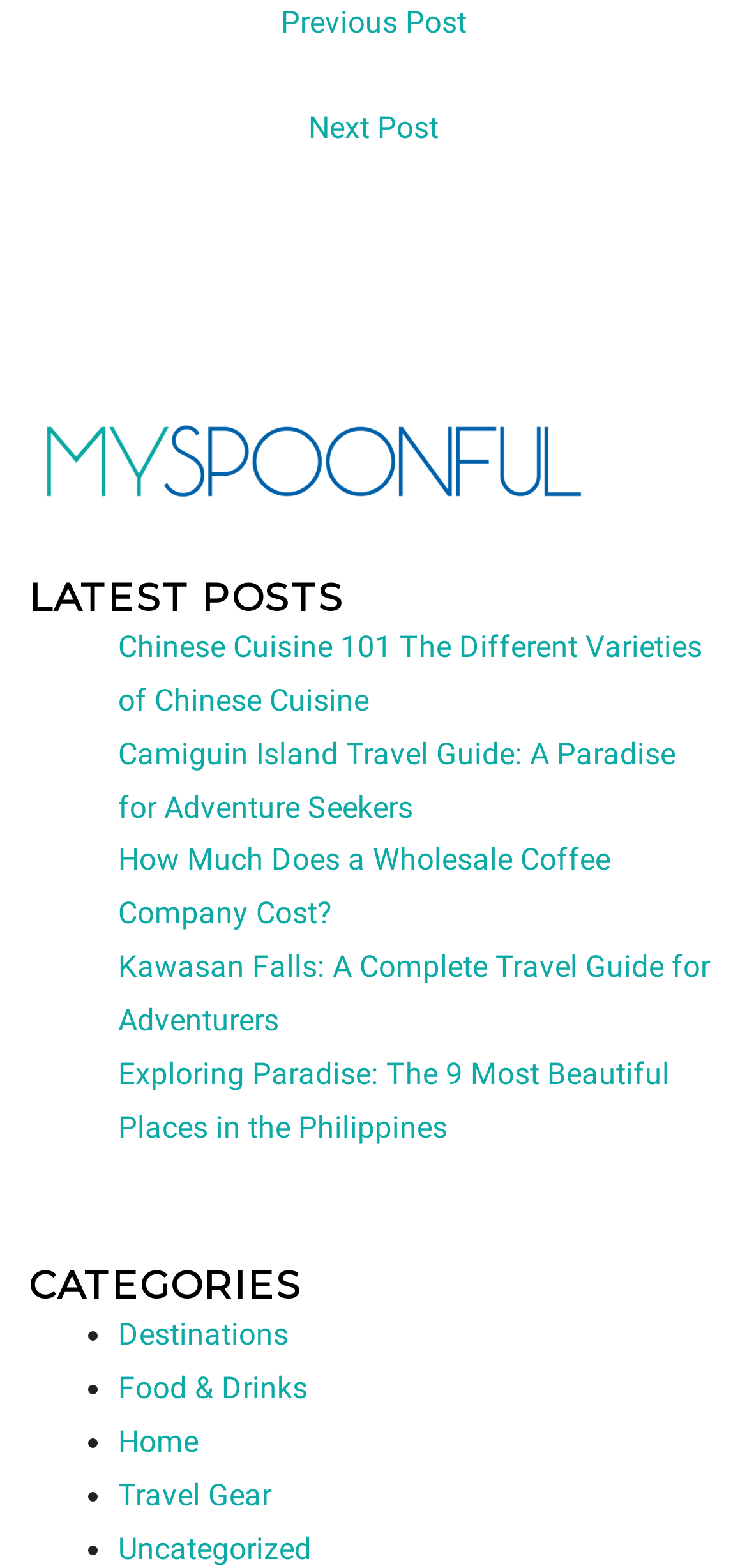Find and indicate the bounding box coordinates of the region you should select to follow the given instruction: "explore destinations".

[0.158, 0.841, 0.386, 0.863]